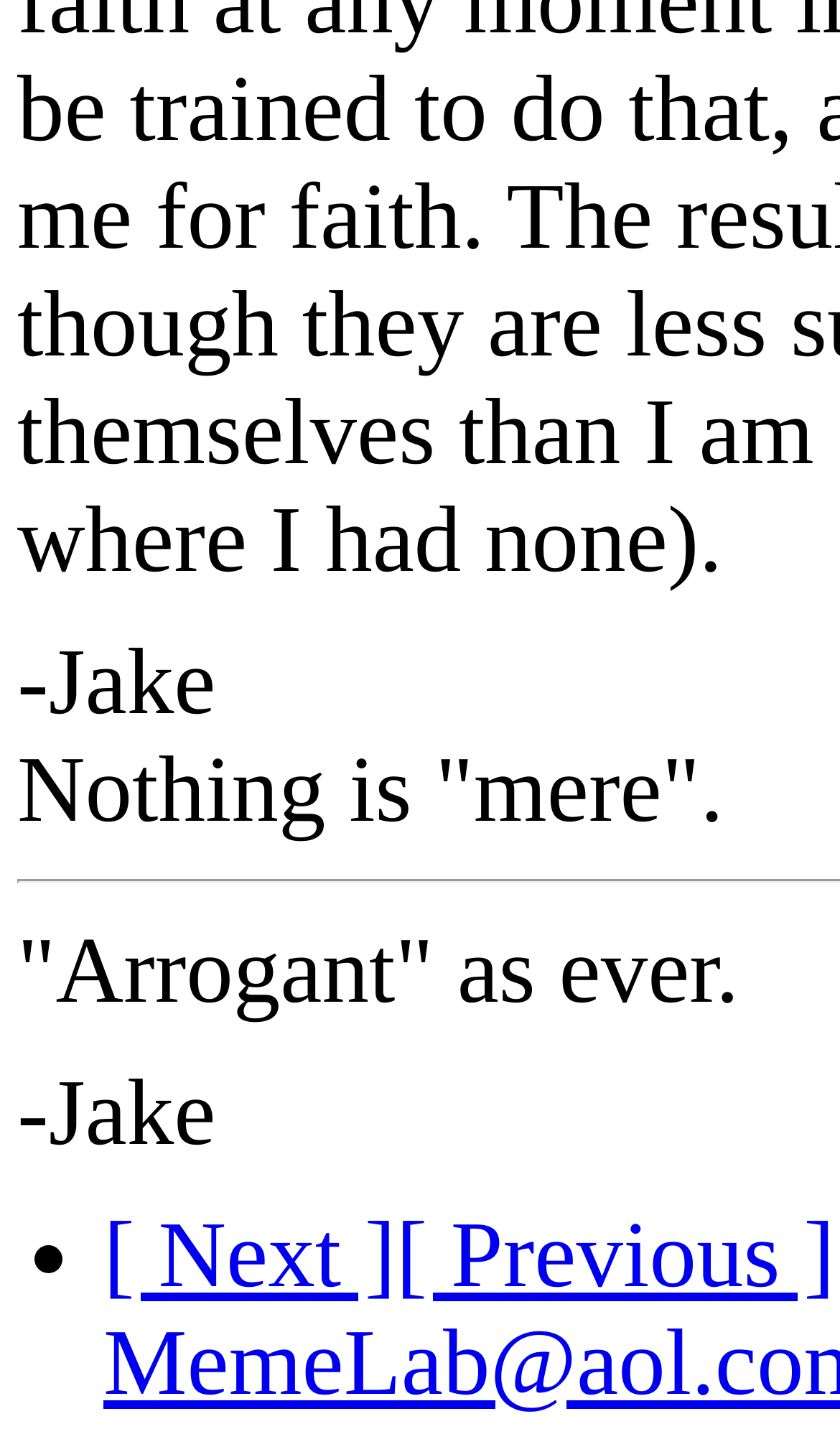Provide the bounding box for the UI element matching this description: "name="textarea-details" placeholder="Details"".

None